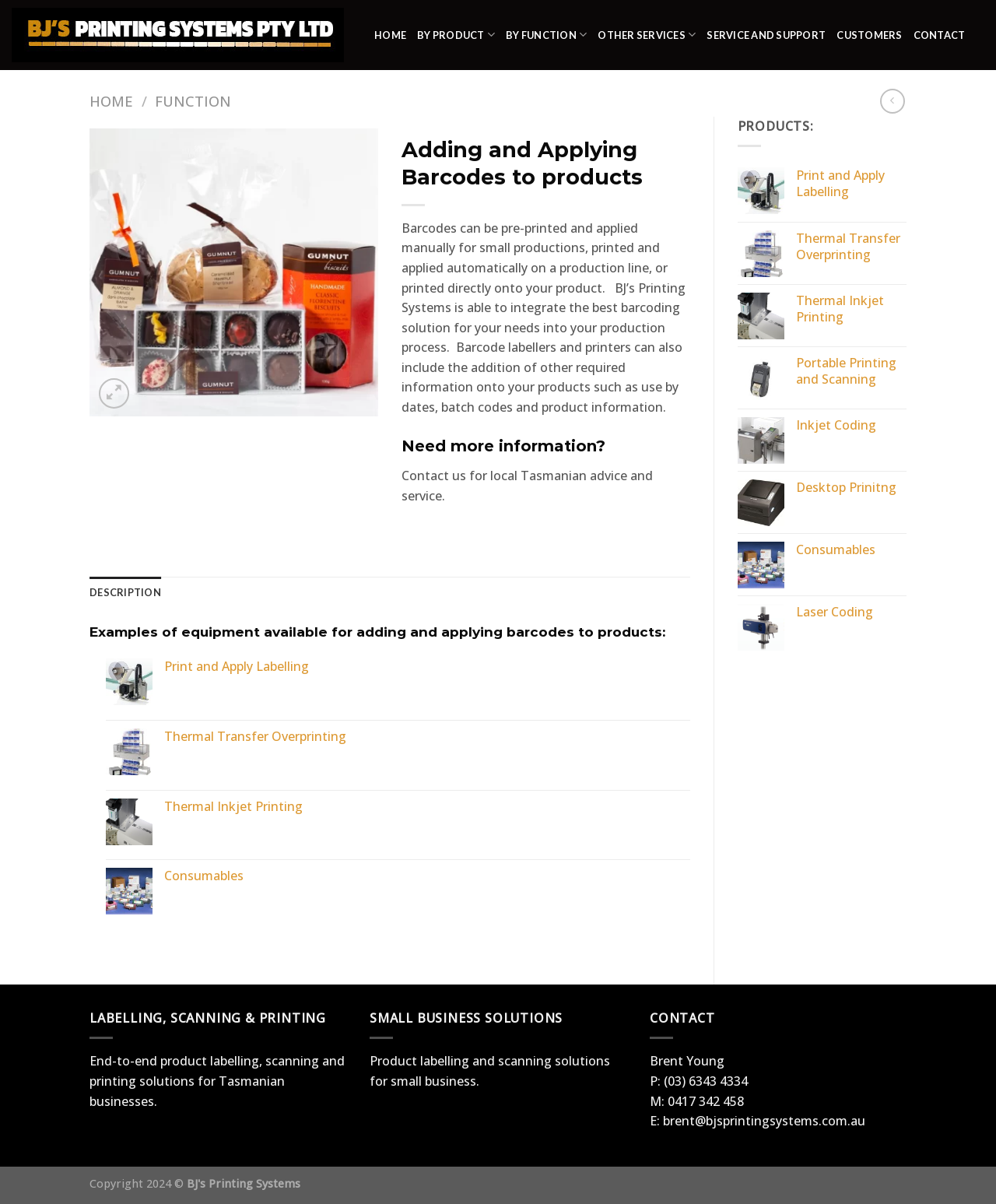Reply to the question with a brief word or phrase: What is the name of the contact person?

Brent Young